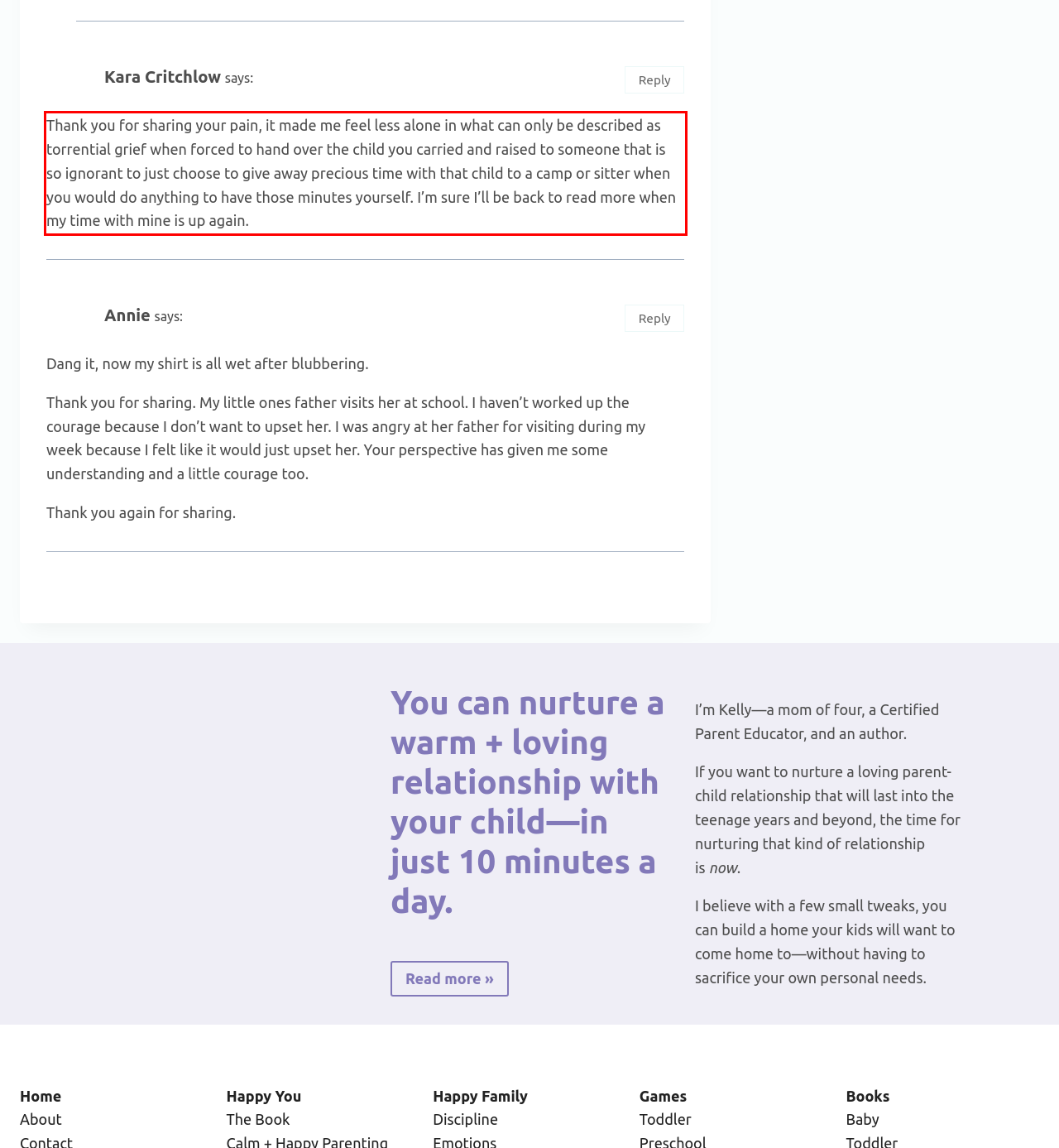You are given a screenshot showing a webpage with a red bounding box. Perform OCR to capture the text within the red bounding box.

Thank you for sharing your pain, it made me feel less alone in what can only be described as torrential grief when forced to hand over the child you carried and raised to someone that is so ignorant to just choose to give away precious time with that child to a camp or sitter when you would do anything to have those minutes yourself. I’m sure I’ll be back to read more when my time with mine is up again.